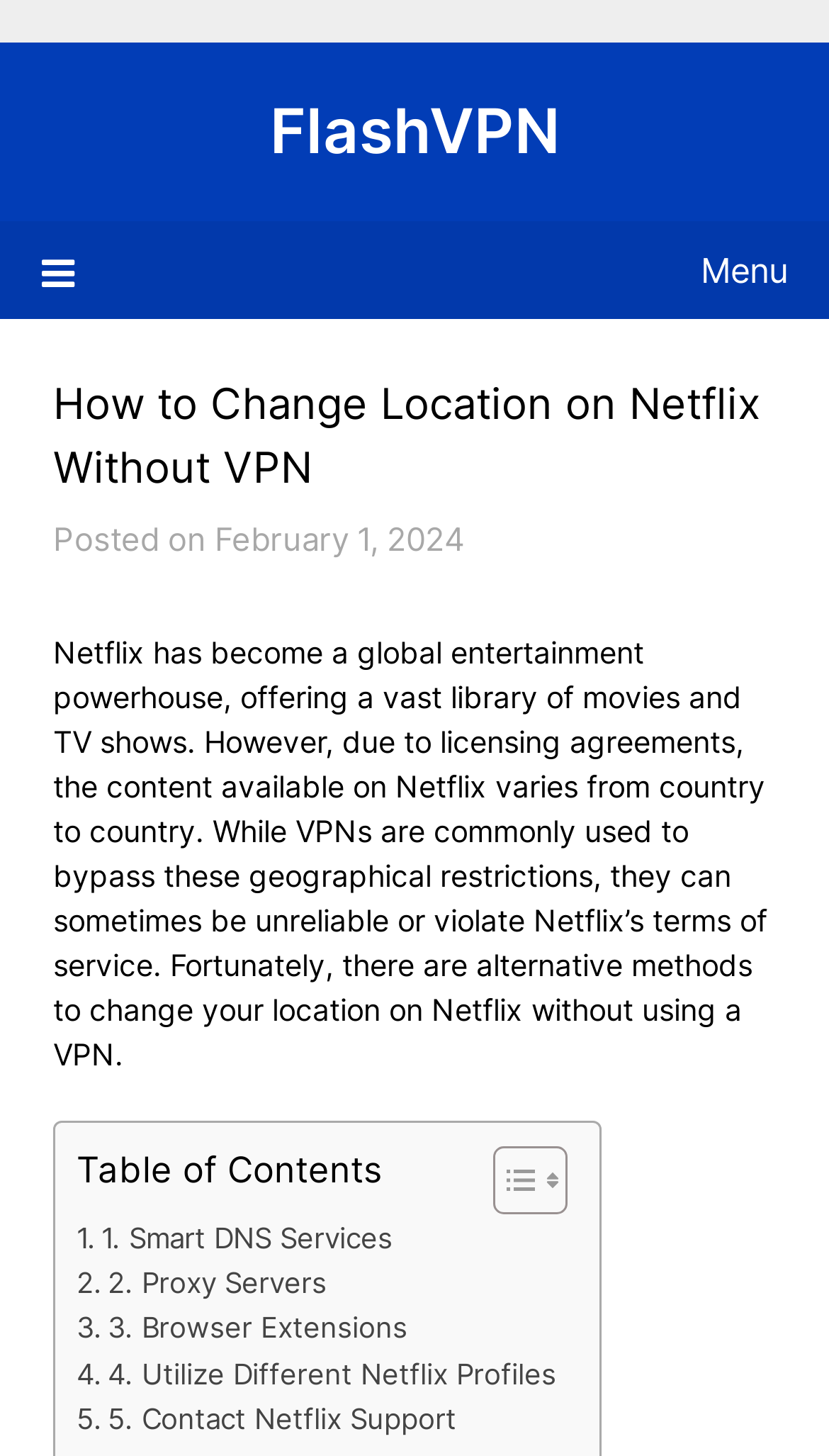Give a full account of the webpage's elements and their arrangement.

The webpage is about changing location on Netflix without using a VPN. At the top, there is a link to "FlashVPN" and a menu icon on the left side. Below the menu icon, there is a header section with a heading that reads "How to Change Location on Netflix Without VPN". 

Under the heading, there is a text that says "Posted on February 1, 2024". Below this text, there is a paragraph that explains how Netflix's content varies by country due to licensing agreements and how VPNs can be unreliable or violate Netflix's terms of service. 

Further down, there is a table of contents section with a heading "Table of Contents" and a toggle button on the right side. Below the table of contents, there are five links, each representing a method to change location on Netflix without using a VPN. These methods are listed as "1. Smart DNS Services", "2. Proxy Servers", "3. Browser Extensions", "4. Utilize Different Netflix Profiles", and "5. Contact Netflix Support".